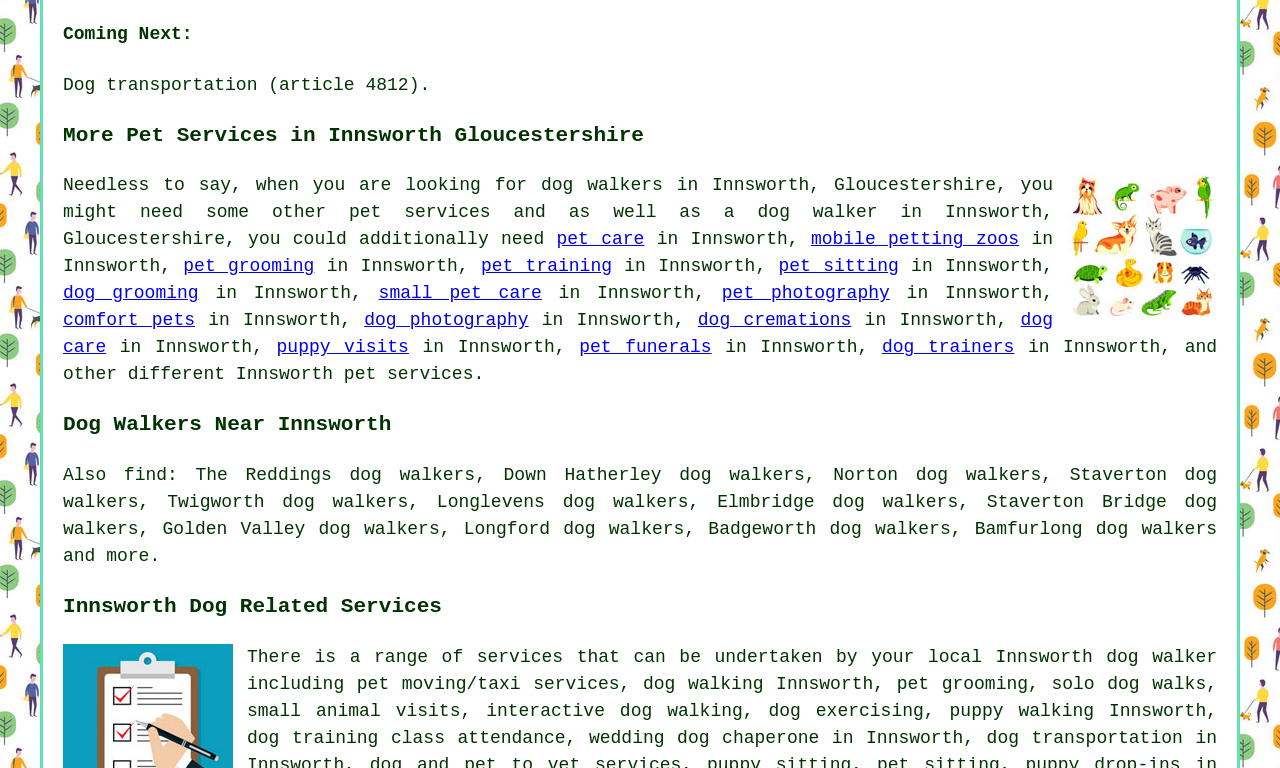What is the topic of the webpage?
Carefully analyze the image and provide a thorough answer to the question.

Based on the headings and text on the webpage, it appears to be about pet services, specifically dog walkers and other related services in Innsworth, Gloucestershire.